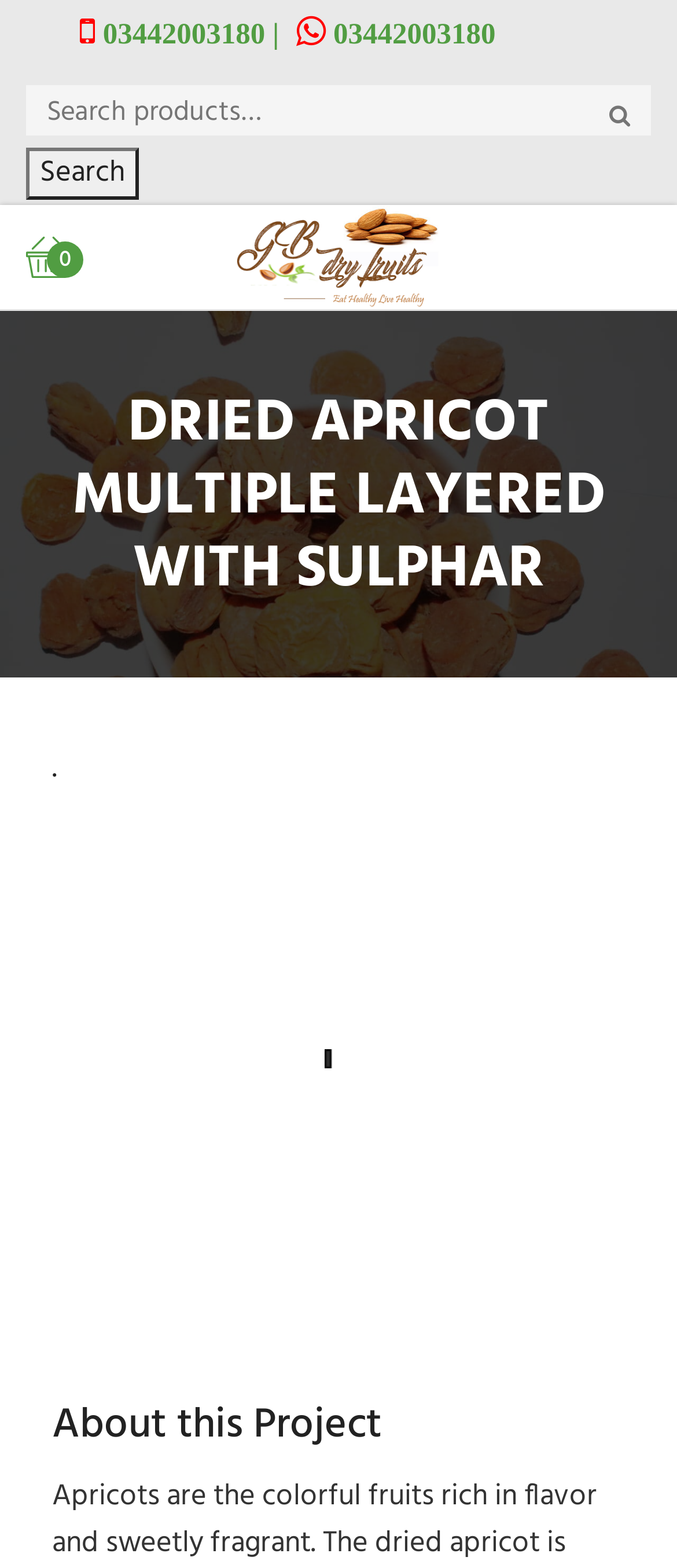Elaborate on the different components and information displayed on the webpage.

The webpage is about Gilgit Baltistan Dry Fruits Supplier, a platform that offers fresh and tasty dry fruits in Pakistan with delivery services all over the country. 

At the top-left corner, there is a phone number "03442003180" displayed. Below it, a search bar is located, accompanied by a "Search" button on its right side. To the right of the search bar, there is an image of Gilgit Baltistan Dry Fruit Supplier. 

The main content of the webpage is divided into sections. The first section is headed by "DRIED APRICOT MULTIPLE LAYERED WITH SULPHAR" and takes up most of the top half of the page. 

Below the first section, there is a promotional message "FREE HOME DELIVERY & COD NATIONWIDE! RS 50 DISCOUNT COUPON CODE "GB50"" in a prominent position. 

Further down, there is a section headed by "About this Project". 

At the top-right corner, there is a notification with a "Got it!" button and an "X" button to close it.